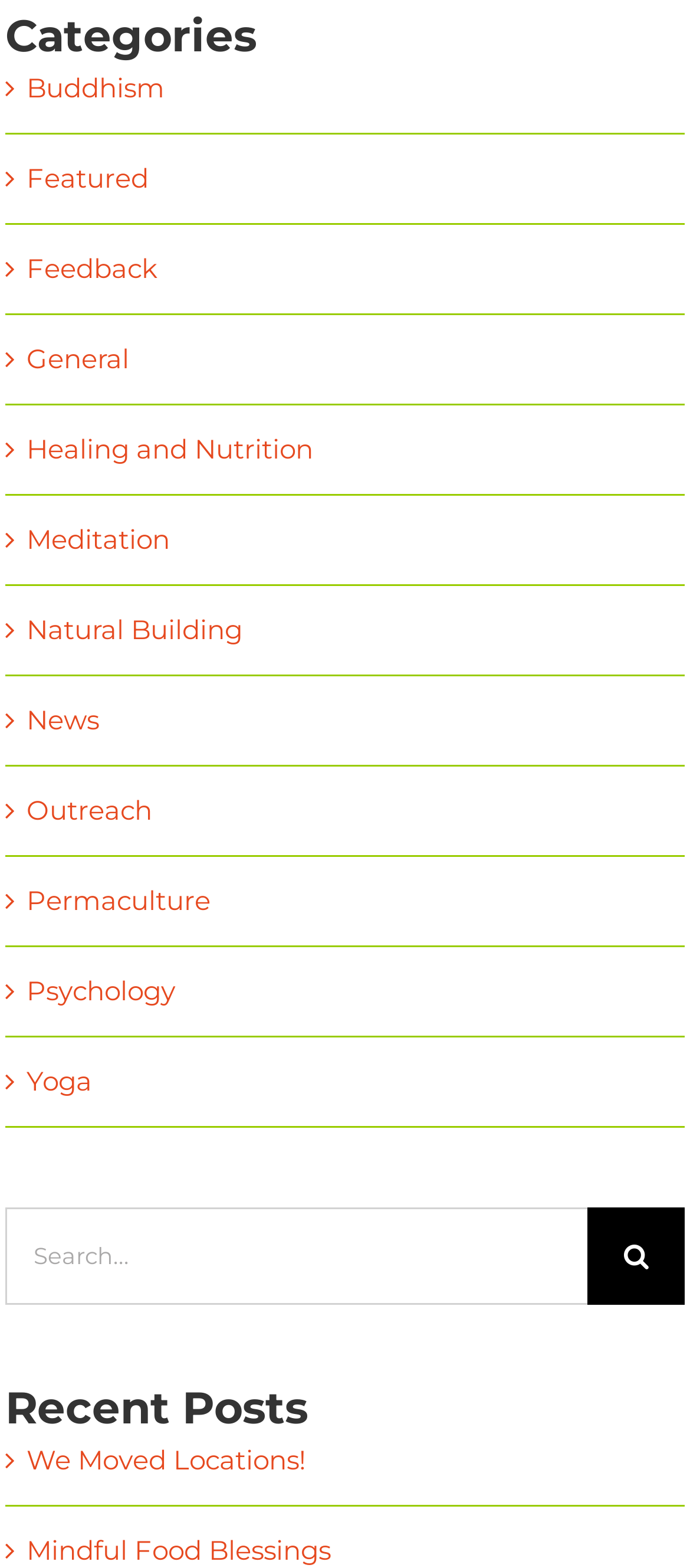How many recent posts are listed?
Please craft a detailed and exhaustive response to the question.

In the 'Recent Posts' section, there are two links listed, namely 'We Moved Locations!' and 'Mindful Food Blessings', indicating that there are two recent posts.